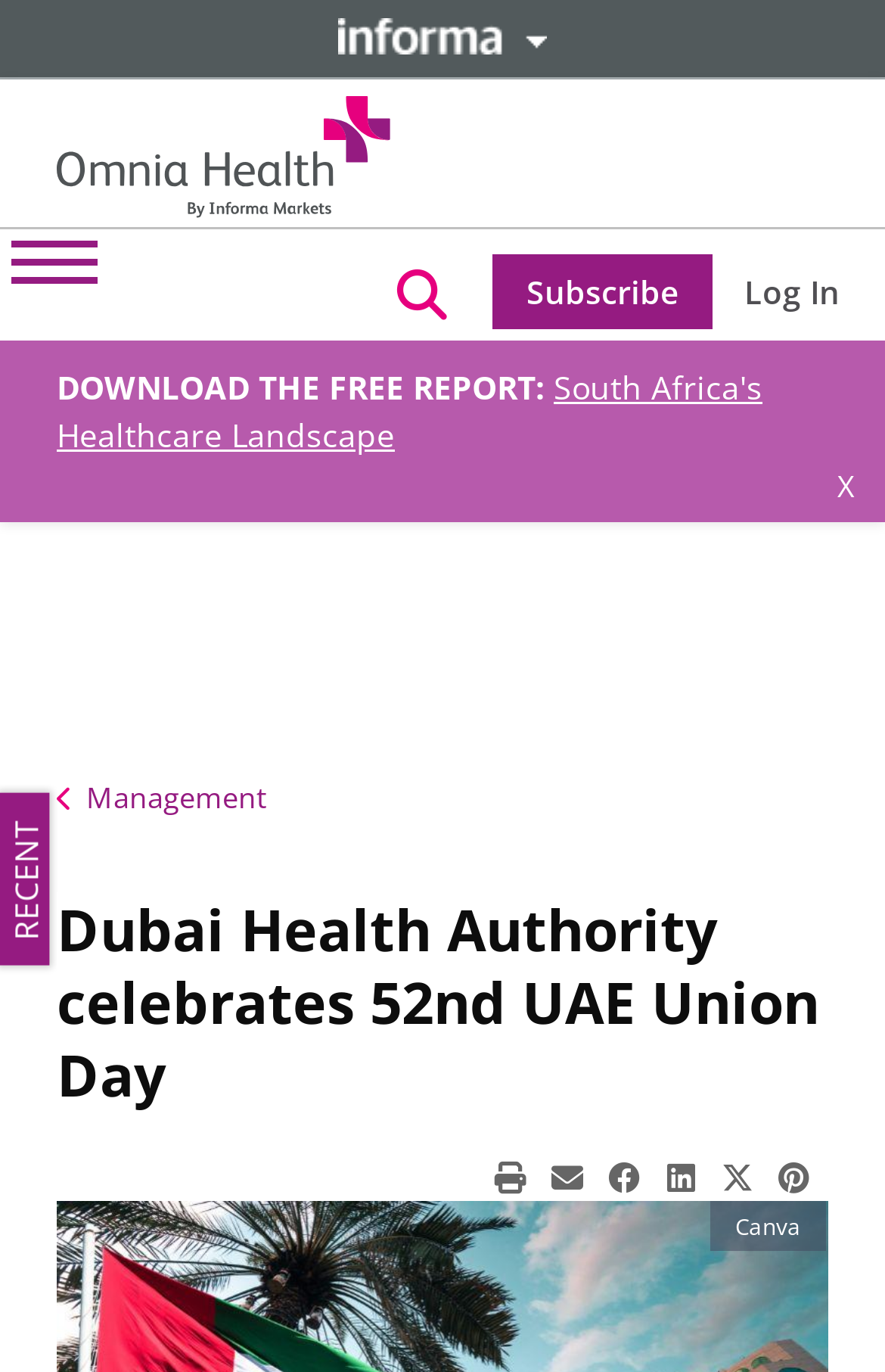Find the bounding box coordinates of the clickable area that will achieve the following instruction: "Log in to the website".

[0.841, 0.185, 0.949, 0.24]